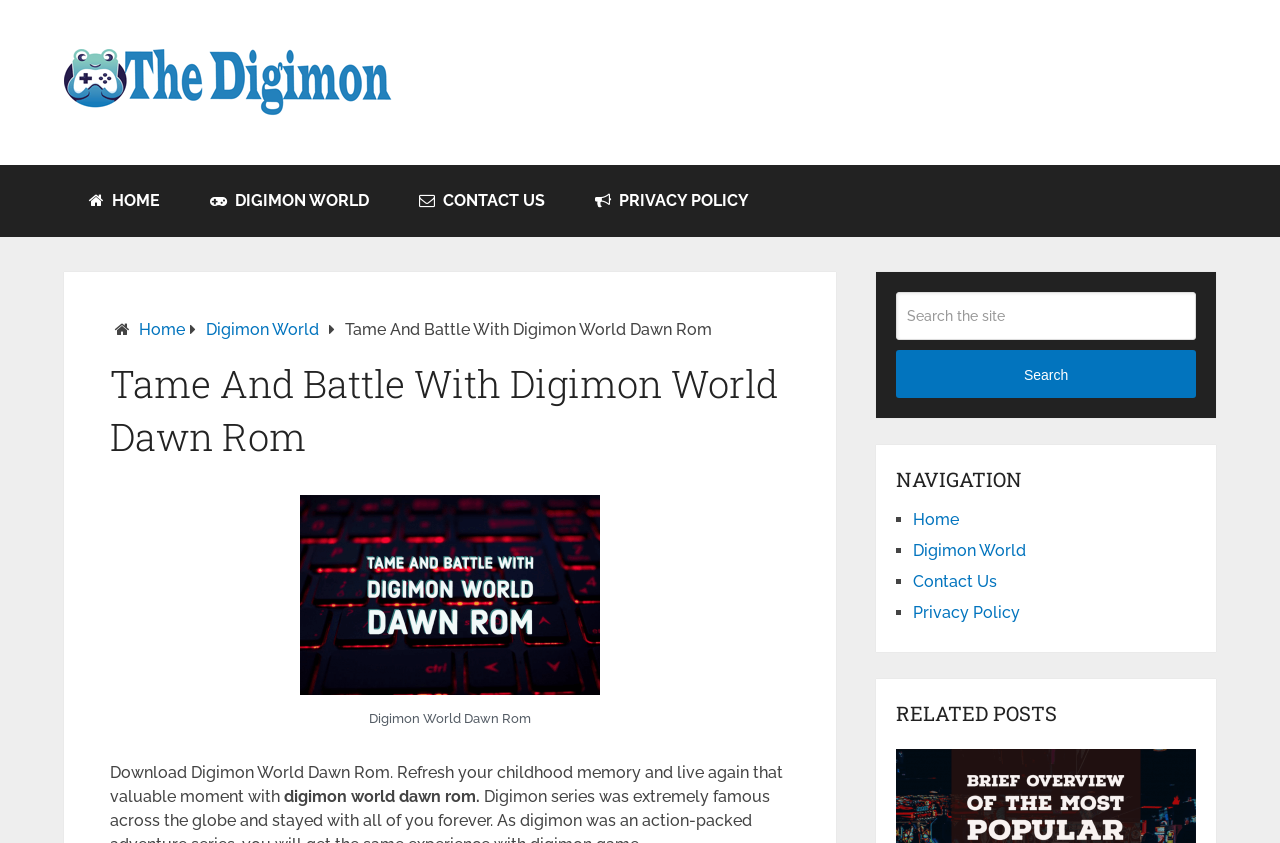Determine the bounding box coordinates of the region to click in order to accomplish the following instruction: "View the Digimon World Dawn Rom image". Provide the coordinates as four float numbers between 0 and 1, specifically [left, top, right, bottom].

[0.234, 0.588, 0.469, 0.825]